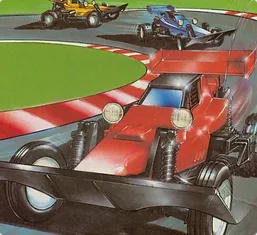What pattern do the track barriers have?
Can you provide a detailed and comprehensive answer to the question?

The racetrack is characterized by alternating red and white striped barriers, which enhances the visual excitement and competitive atmosphere of the game.